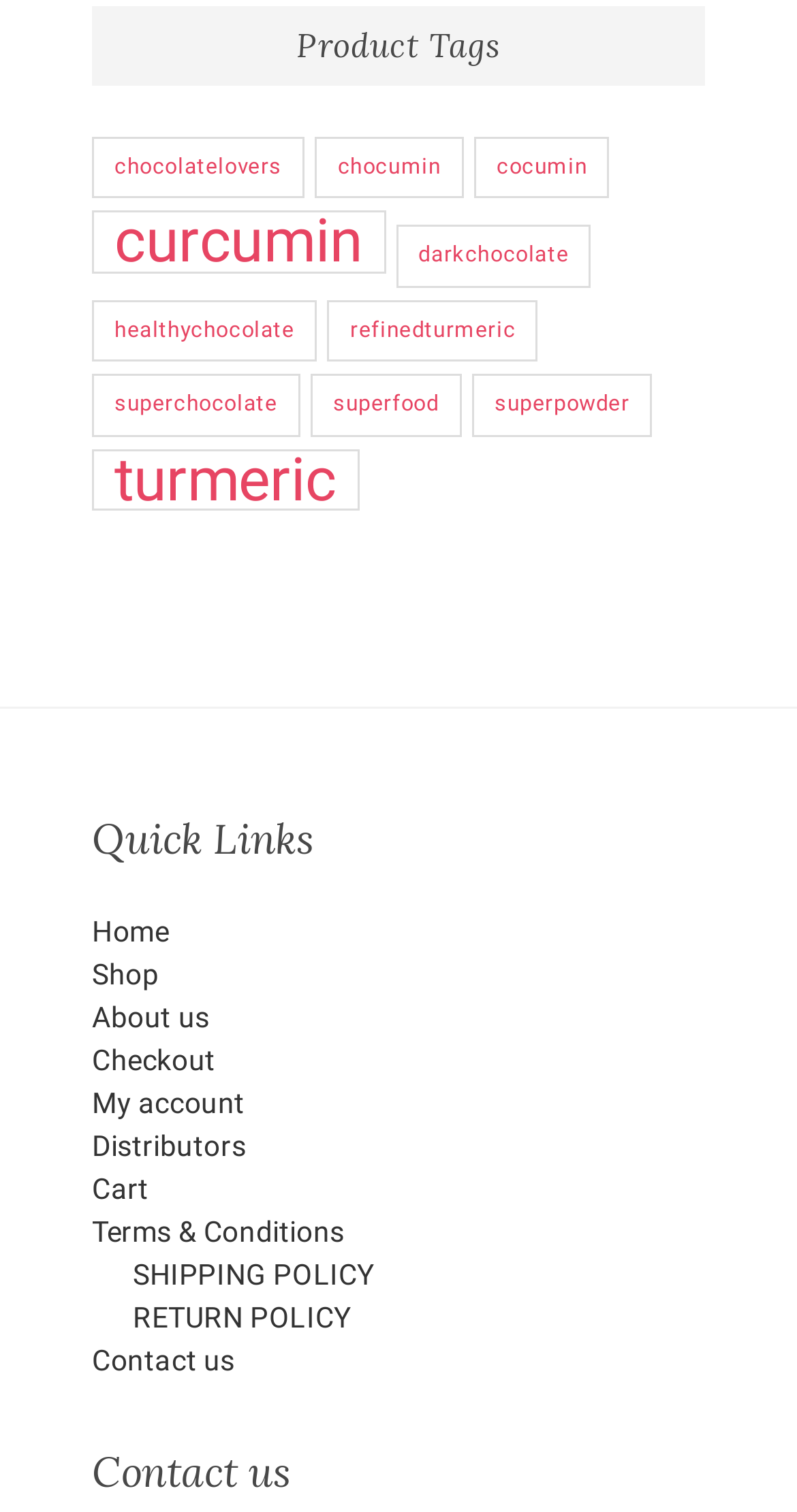Find the bounding box coordinates for the area that must be clicked to perform this action: "Contact us".

[0.115, 0.886, 0.885, 0.914]